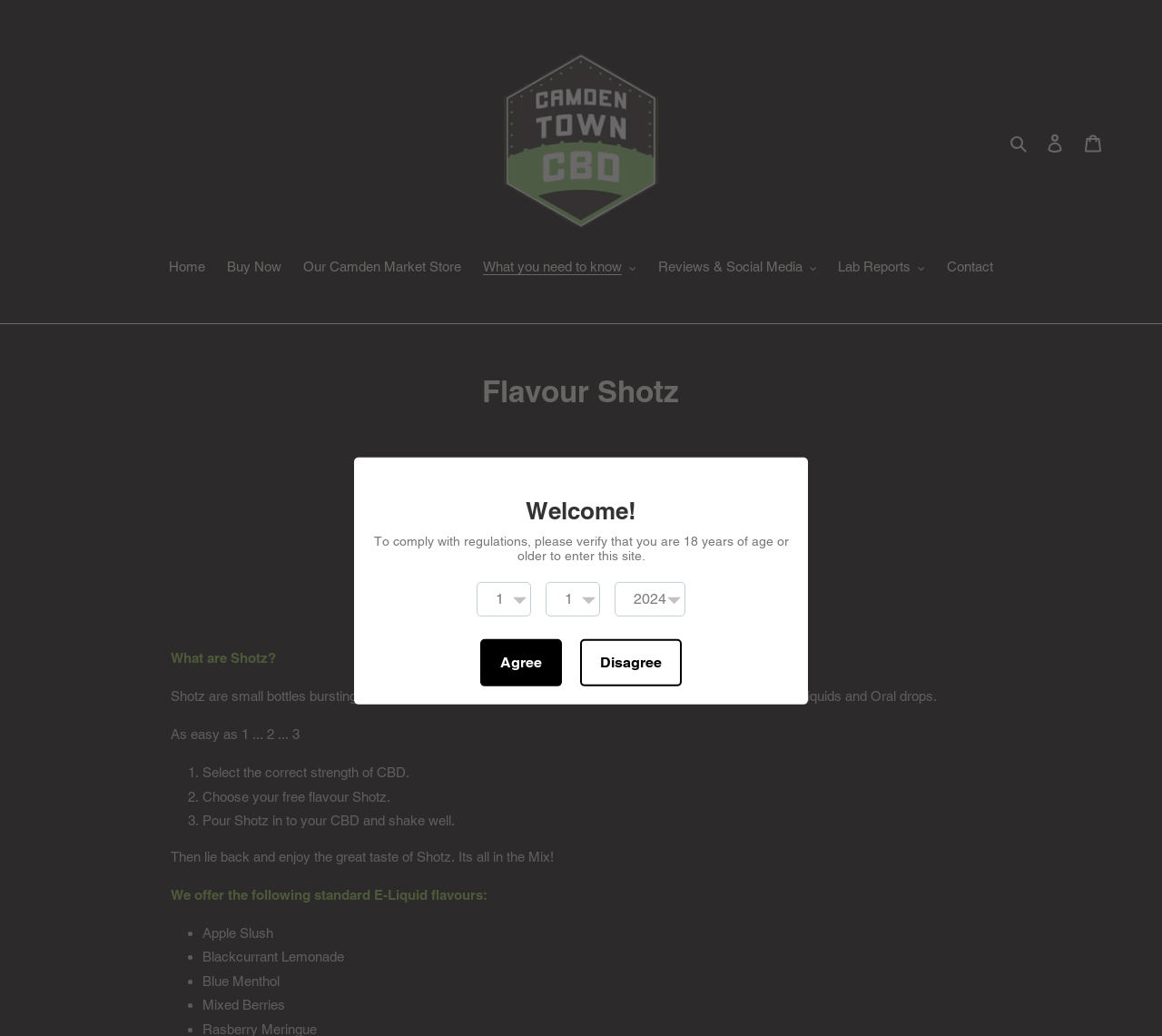Determine the bounding box coordinates of the clickable element to complete this instruction: "Select 'CamdenTownCBD' link". Provide the coordinates in the format of four float numbers between 0 and 1, [left, top, right, bottom].

[0.434, 0.05, 0.566, 0.226]